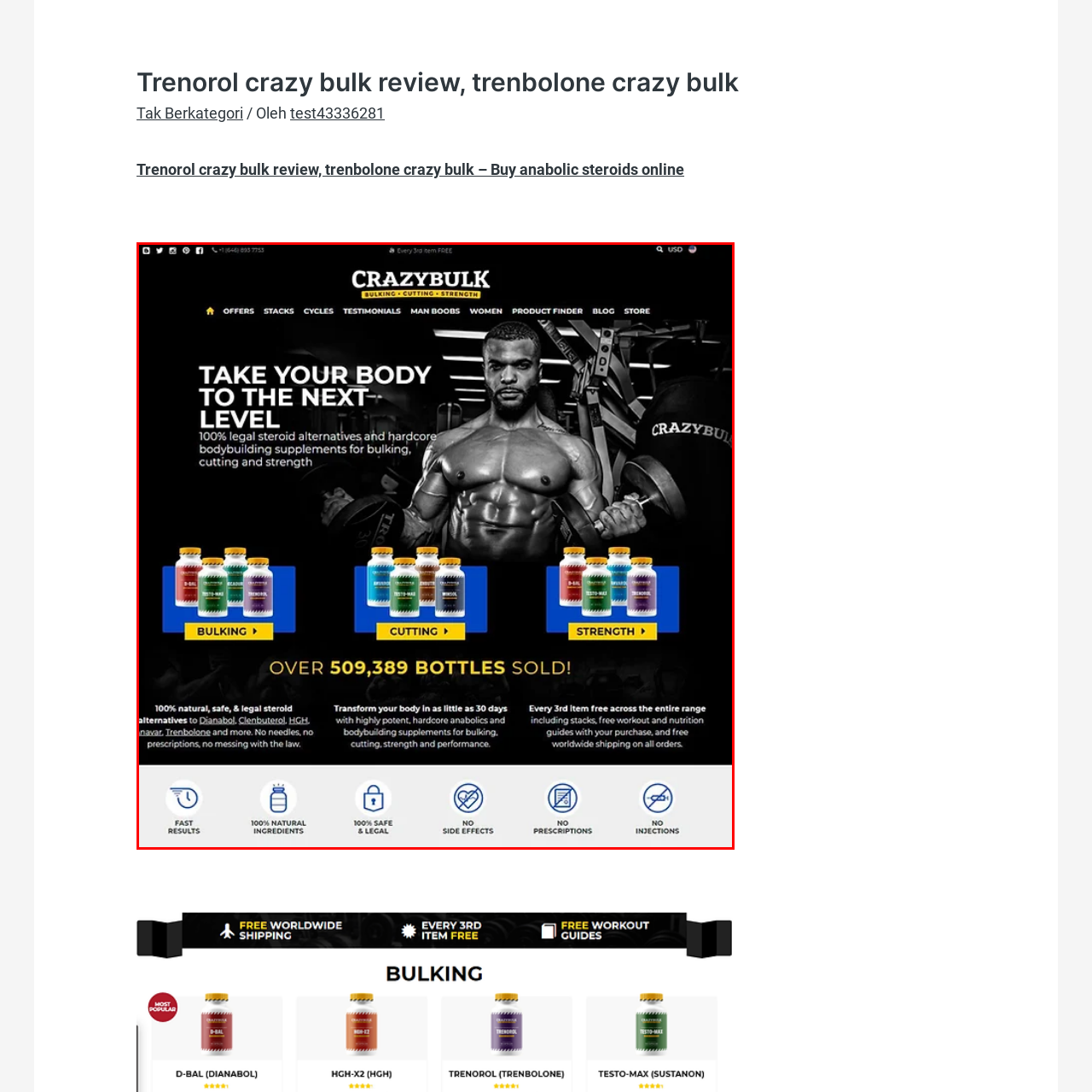Examine the portion of the image marked by the red rectangle, What is the brand name promoted in the image? Answer concisely using a single word or phrase.

CrazyBulk